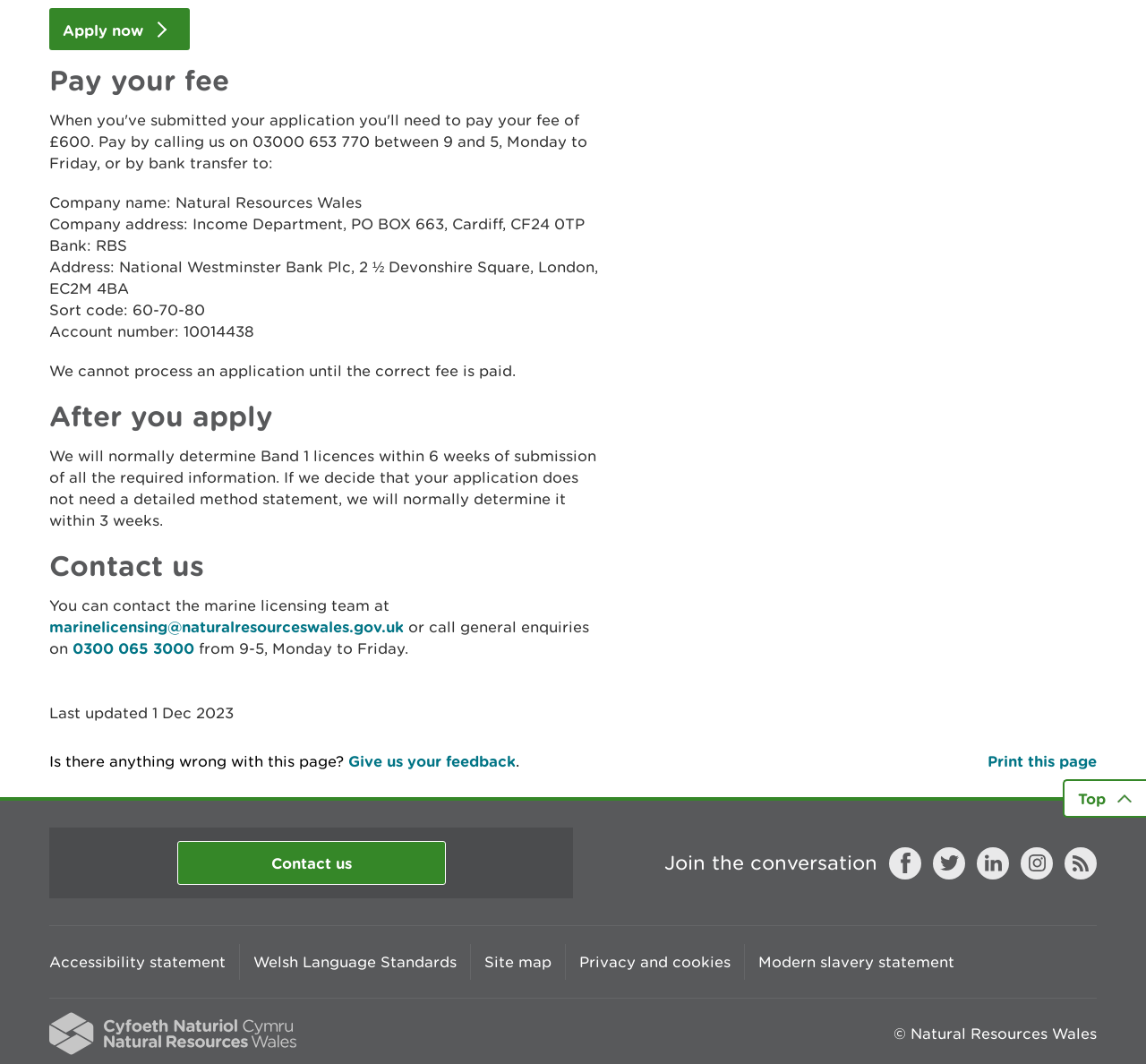Determine the bounding box coordinates for the UI element with the following description: "Print this page". The coordinates should be four float numbers between 0 and 1, represented as [left, top, right, bottom].

[0.862, 0.707, 0.957, 0.723]